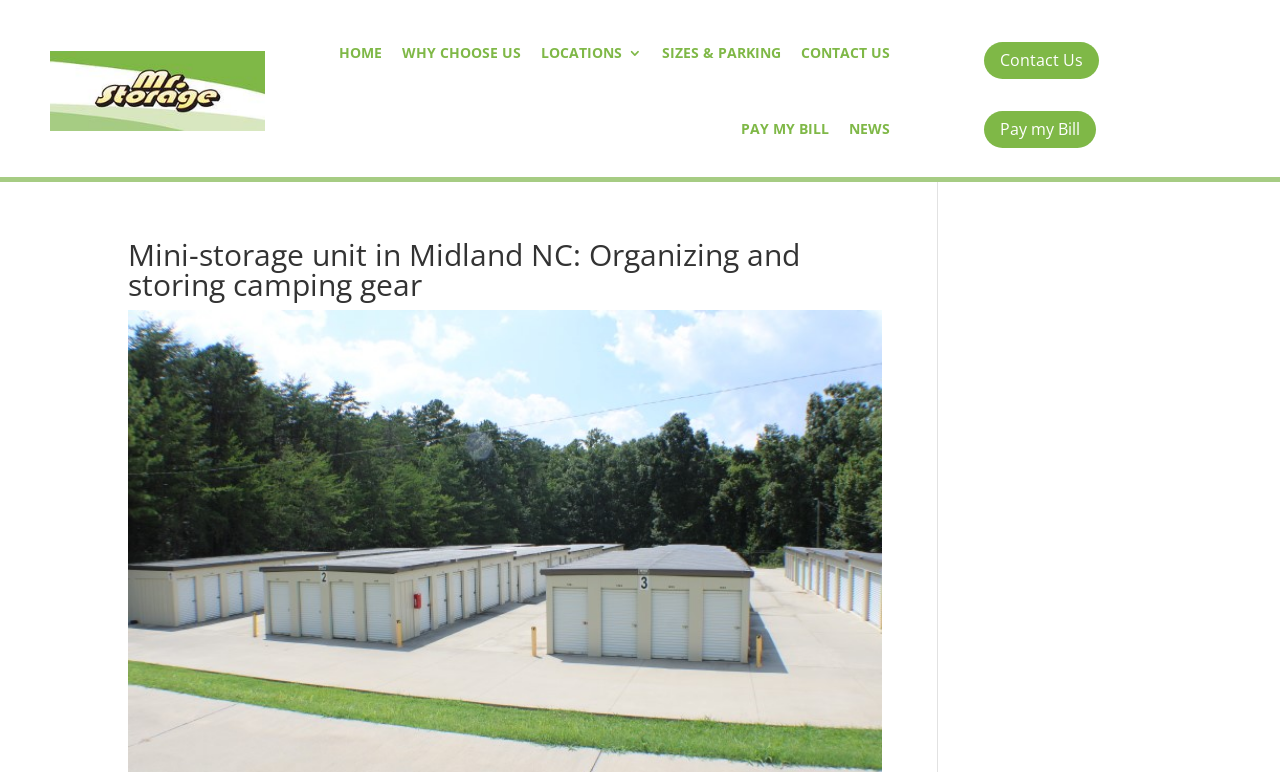How many navigation links are in the top menu?
Using the image as a reference, give a one-word or short phrase answer.

5